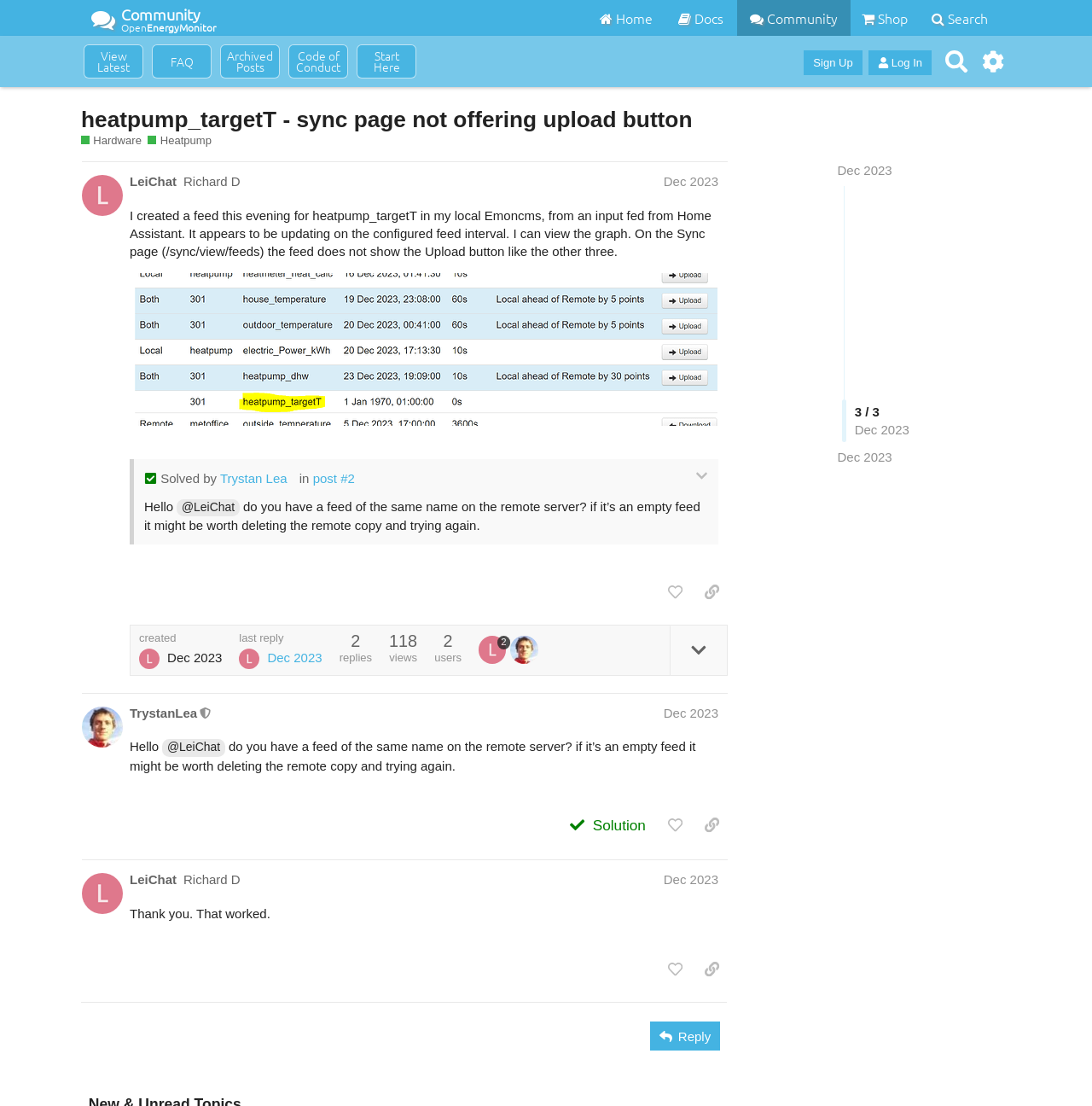What is the name of the forum?
Based on the visual information, provide a detailed and comprehensive answer.

I determined the answer by looking at the breadcrumb navigation at the top of the page, which shows the current location as 'you are here: the openenergymonitor forum'.